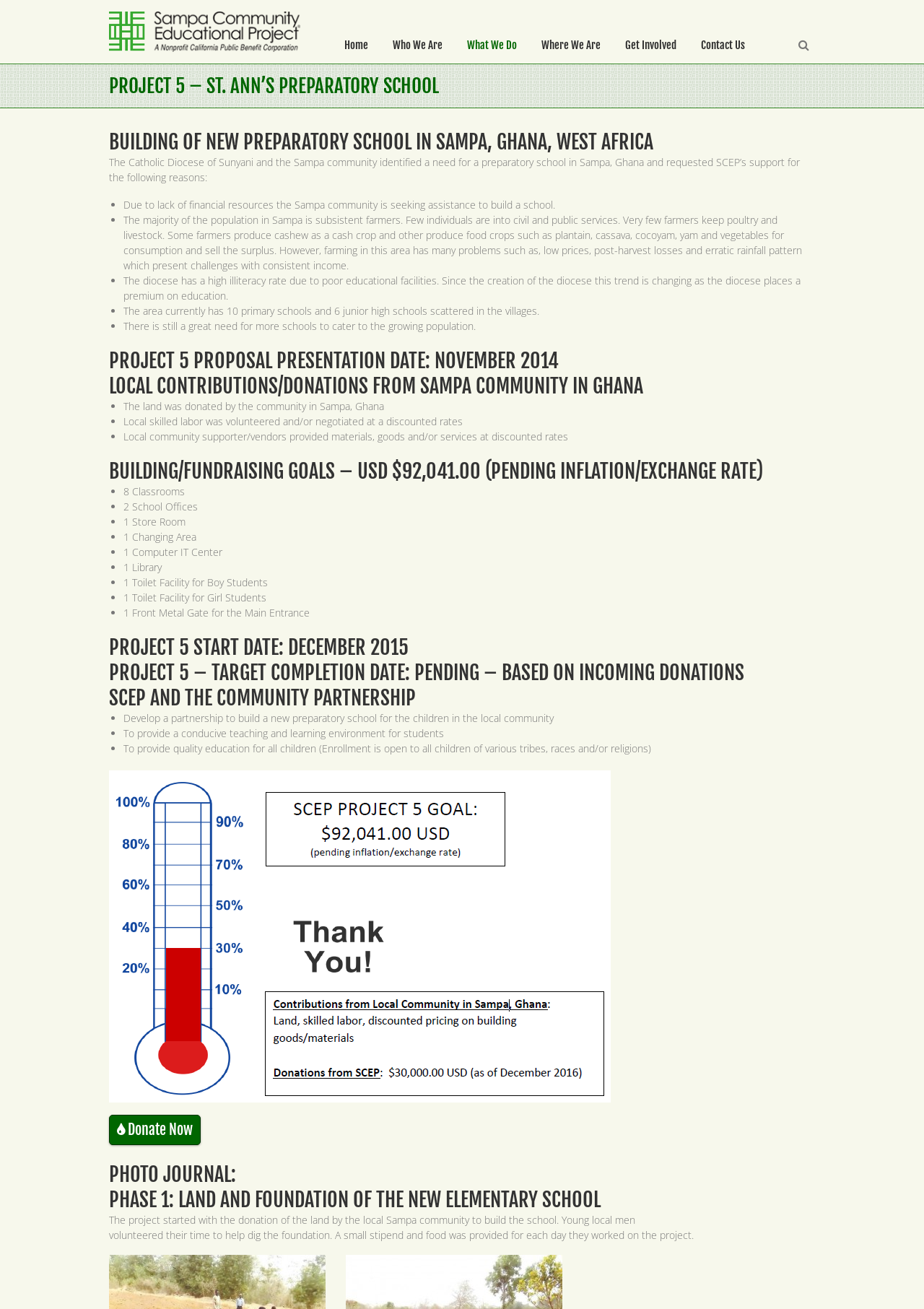Determine the bounding box coordinates for the clickable element to execute this instruction: "Click on the 'Home' link". Provide the coordinates as four float numbers between 0 and 1, i.e., [left, top, right, bottom].

[0.359, 0.021, 0.412, 0.049]